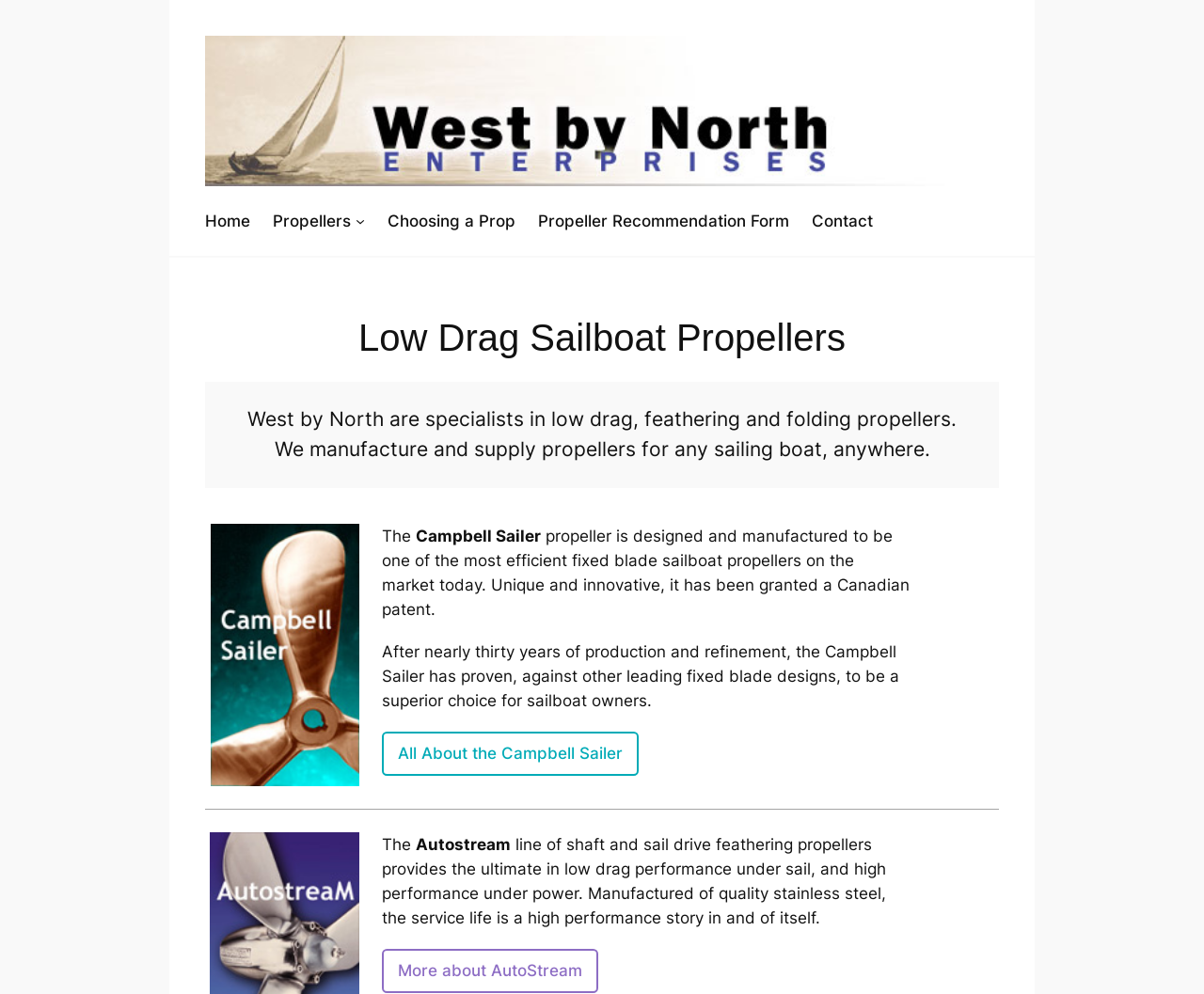Please determine the bounding box coordinates of the area that needs to be clicked to complete this task: 'Go to the Home page'. The coordinates must be four float numbers between 0 and 1, formatted as [left, top, right, bottom].

[0.171, 0.21, 0.208, 0.234]